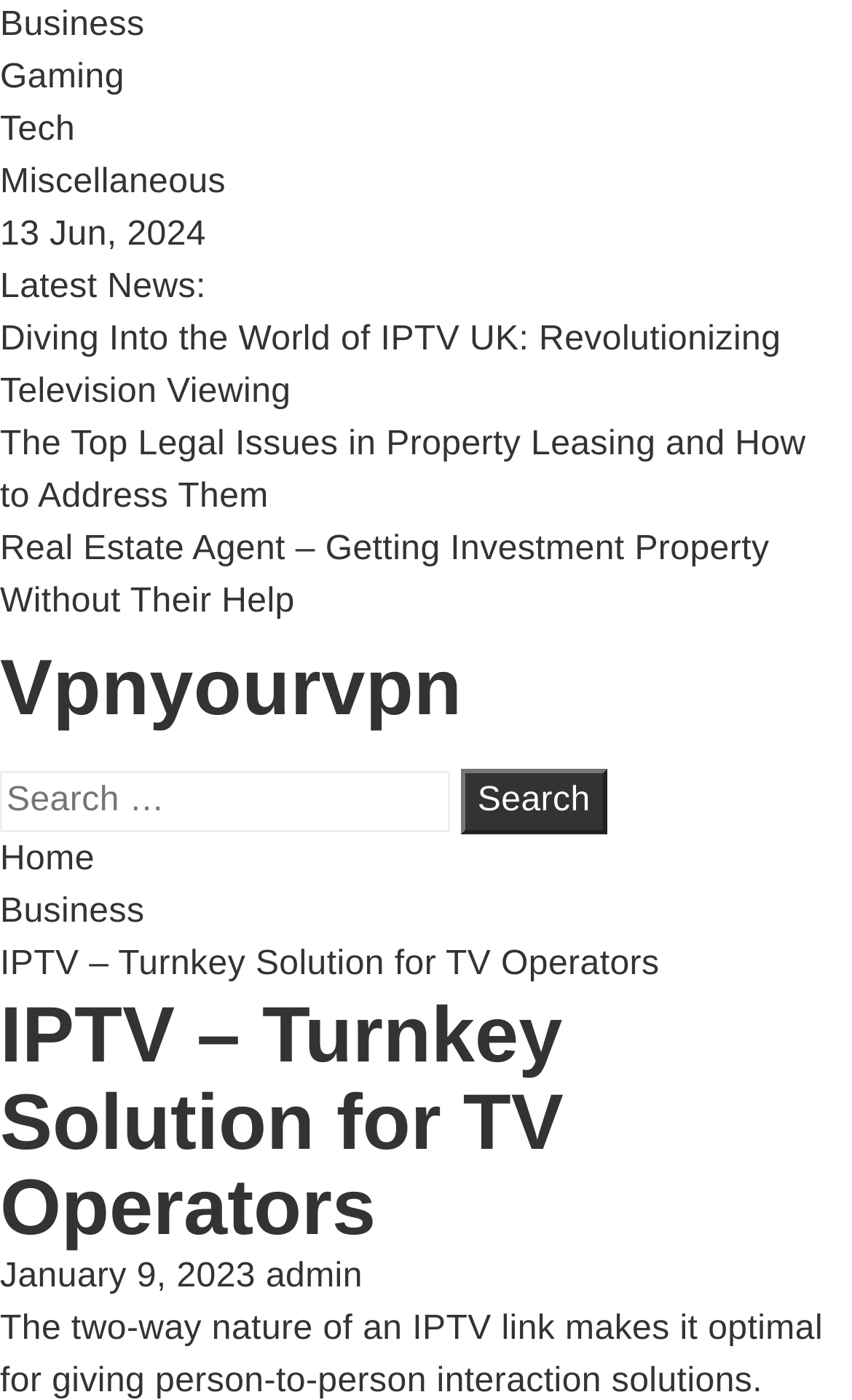Construct a comprehensive caption that outlines the webpage's structure and content.

The webpage appears to be a blog or news website focused on IPTV solutions for TV operators. At the top, there are four links: "Business", "Gaming", "Tech", and "Miscellaneous", which are likely categories or topics for the website's content.

Below these links, there is a date "13 Jun, 2024" followed by a heading "Latest News:". This suggests that the website features news articles or blog posts, and the date may indicate when the latest news was posted.

Under the "Latest News" heading, there are three links to news articles with titles such as "Diving Into the World of IPTV UK: Revolutionizing Television Viewing", "The Top Legal Issues in Property Leasing and How to Address Them", and "Real Estate Agent – Getting Investment Property Without Their Help". These articles seem to be related to IPTV, property leasing, and real estate.

To the right of these news articles, there is a search bar with a search box and a "Search" button. This allows users to search for specific topics or keywords on the website.

Below the search bar, there is a navigation section with breadcrumbs, which includes links to "Home" and "Business". This suggests that the website has multiple sections or categories, and users can navigate between them using these links.

Further down, there is a heading "IPTV – Turnkey Solution for TV Operators" which appears to be the main title of the webpage. Below this heading, there is a subheading with a date "January 9, 2023" and an author "admin", which may indicate when the article was posted and who wrote it.

Overall, the webpage seems to be a news or blog website focused on IPTV solutions, with multiple categories, news articles, and a search function.